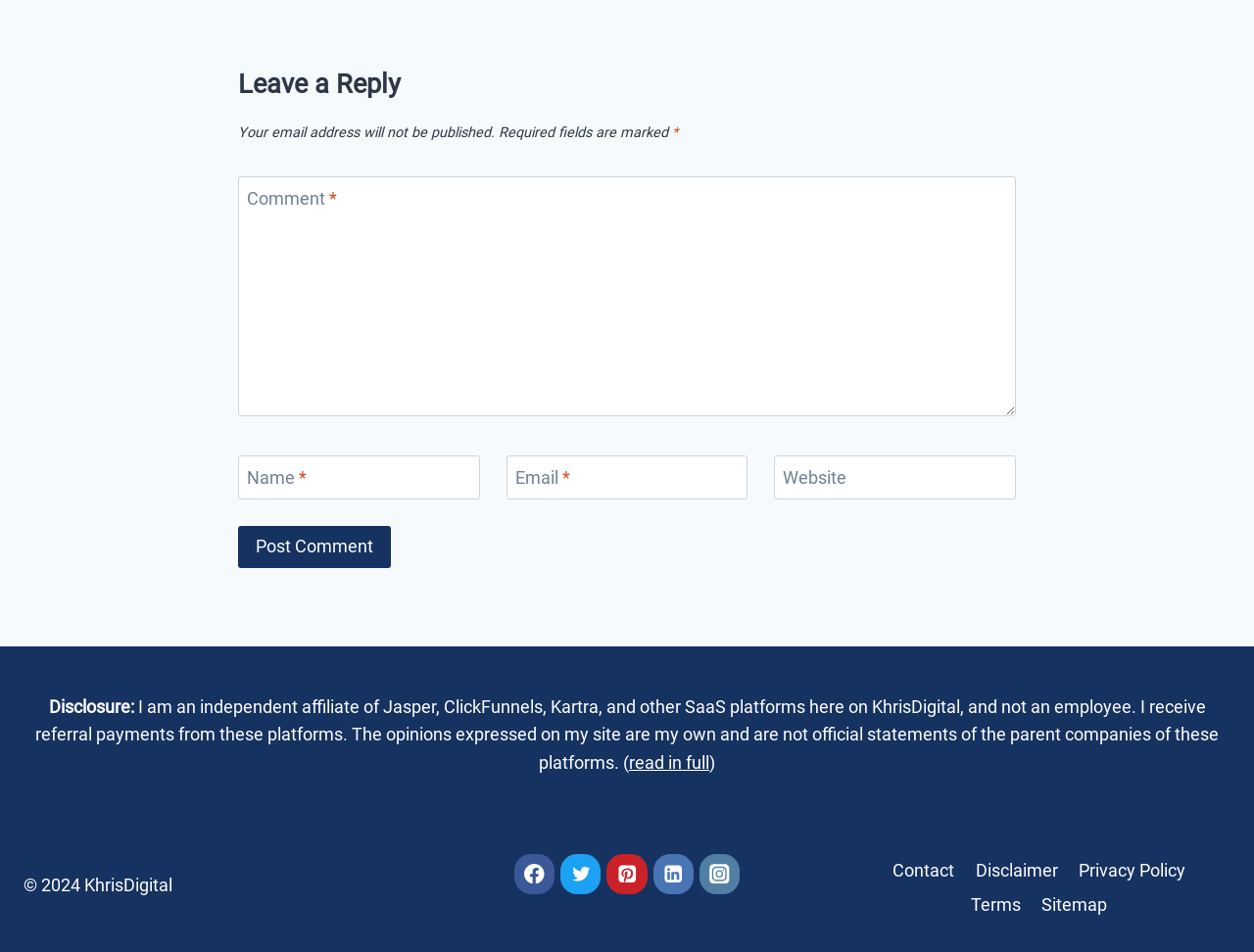Please identify the bounding box coordinates of the element that needs to be clicked to perform the following instruction: "Contact us".

[0.703, 0.897, 0.769, 0.933]